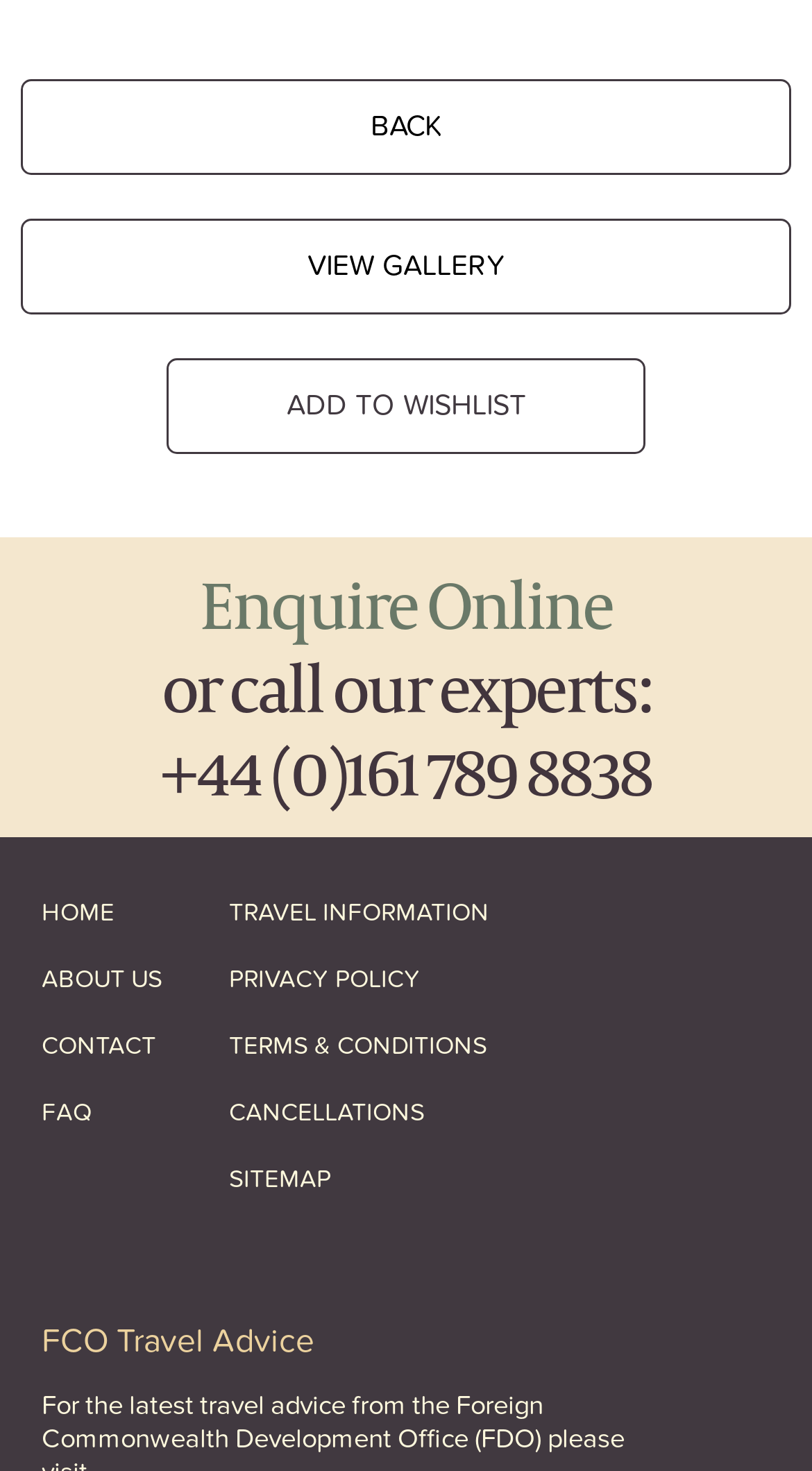What is the topic of the heading at the bottom of the page?
Using the information from the image, give a concise answer in one word or a short phrase.

FCO Travel Advice